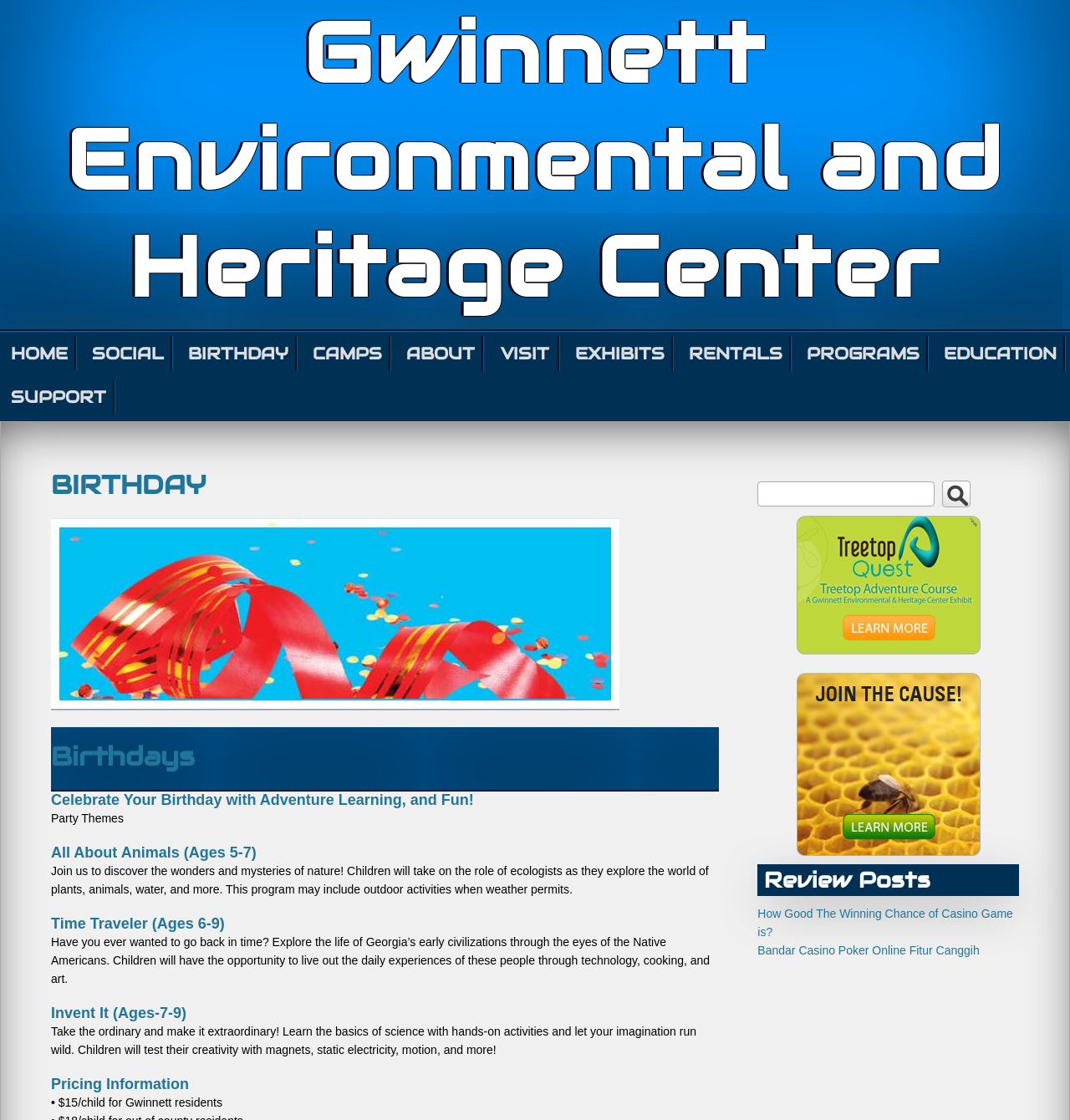What is the price for non-Gwinnett residents?
Using the information from the image, answer the question thoroughly.

The webpage only specifies the price for Gwinnett residents, which is $15/child, but it does not provide the price for non-Gwinnett residents.